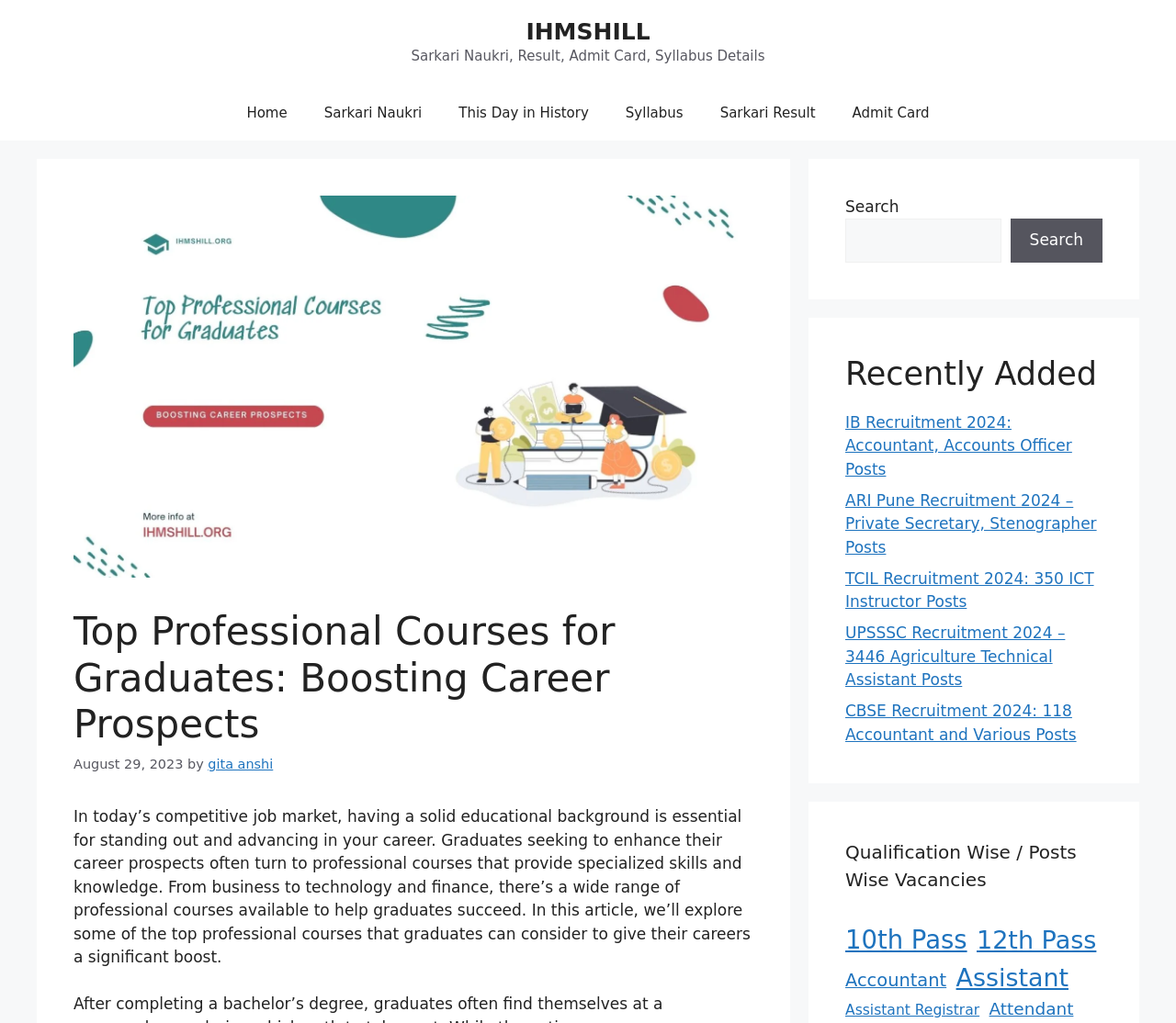Please determine the bounding box coordinates of the area that needs to be clicked to complete this task: 'Explore the 'Sarkari Naukri' section'. The coordinates must be four float numbers between 0 and 1, formatted as [left, top, right, bottom].

[0.26, 0.083, 0.374, 0.137]